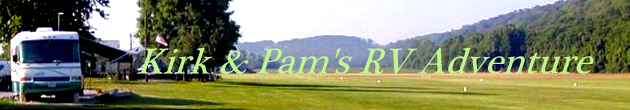Describe all the elements in the image extensively.

This captivating image showcases "Kirk & Pam's RV Adventure," featuring a picturesque scene of an RV parked amidst a lush green landscape. The backdrop exhibits gentle rolling hills under a clear blue sky, suggesting a serene camping experience. The RV, parked on a well-kept lawn, hints at leisurely travels and outdoor adventures, inviting viewers to imagine the joy of exploring beautiful locales. The title is elegantly inscribed in a soft, green font, adding warmth and a personal touch to the adventure theme. This evokes a sense of wanderlust and the thrill of discovering new destinations in the great outdoors.